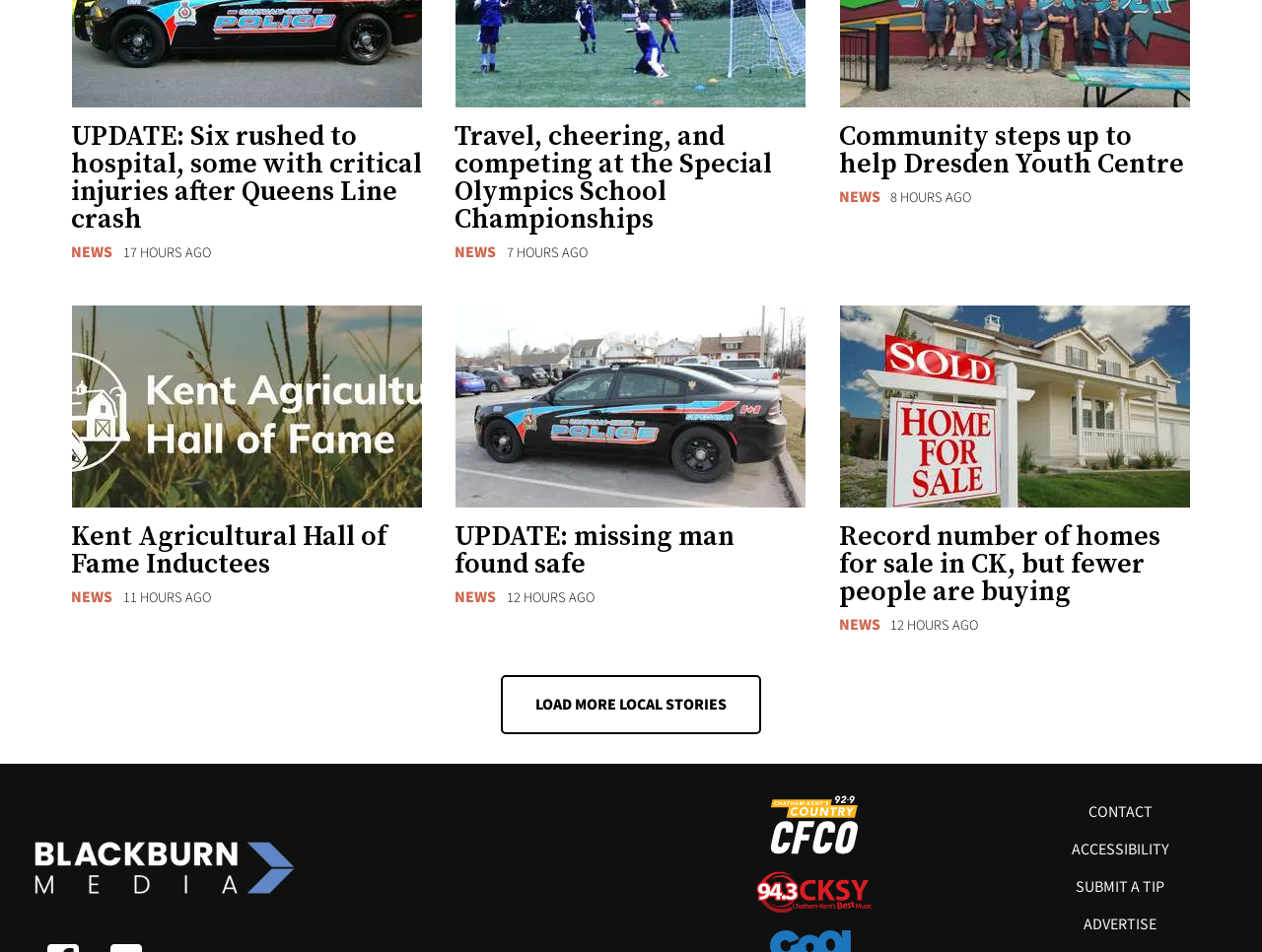Please give a short response to the question using one word or a phrase:
How many hours ago was the 'Community steps up to help Dresden Youth Centre' article posted?

8 hours